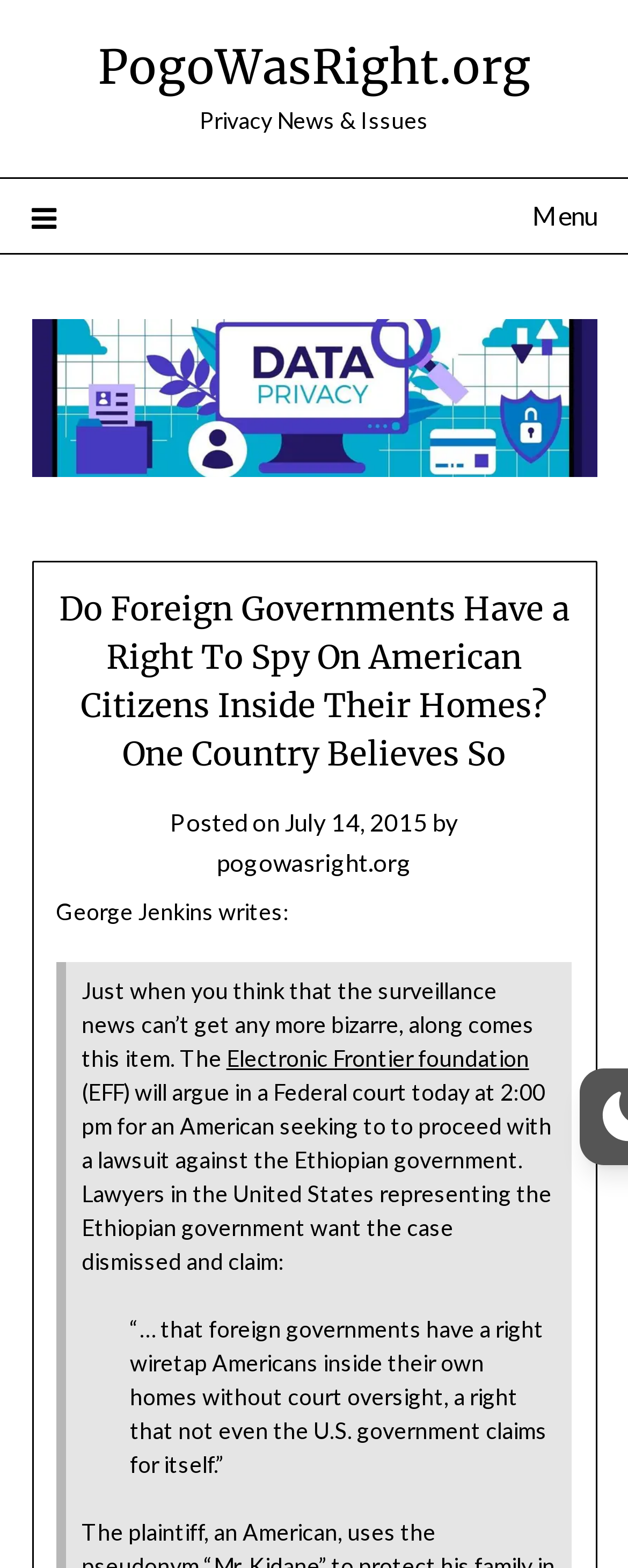What is the country mentioned in the article?
Answer with a single word or phrase, using the screenshot for reference.

Ethiopia